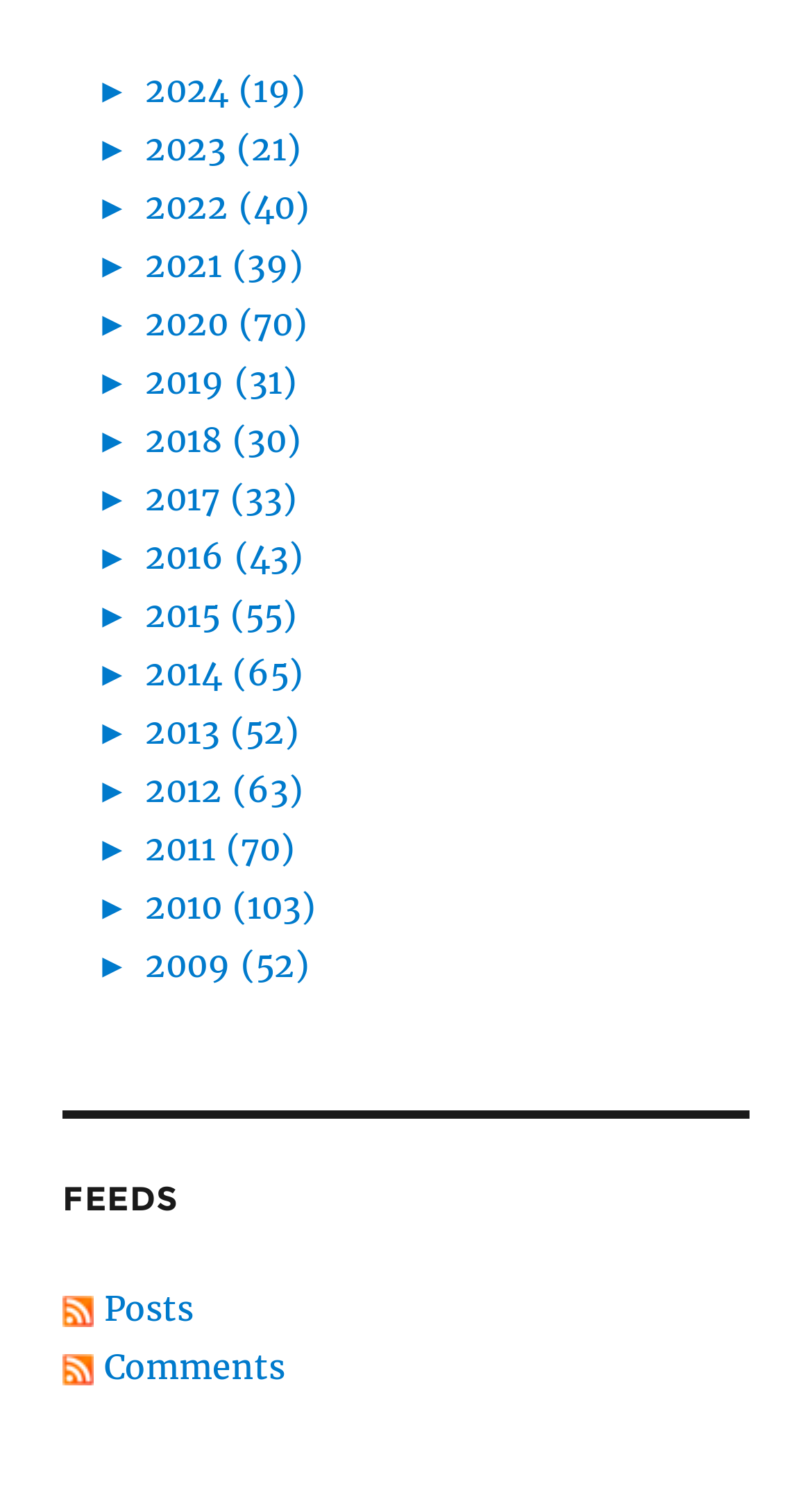Locate the bounding box for the described UI element: "Comments". Ensure the coordinates are four float numbers between 0 and 1, formatted as [left, top, right, bottom].

[0.128, 0.901, 0.351, 0.929]